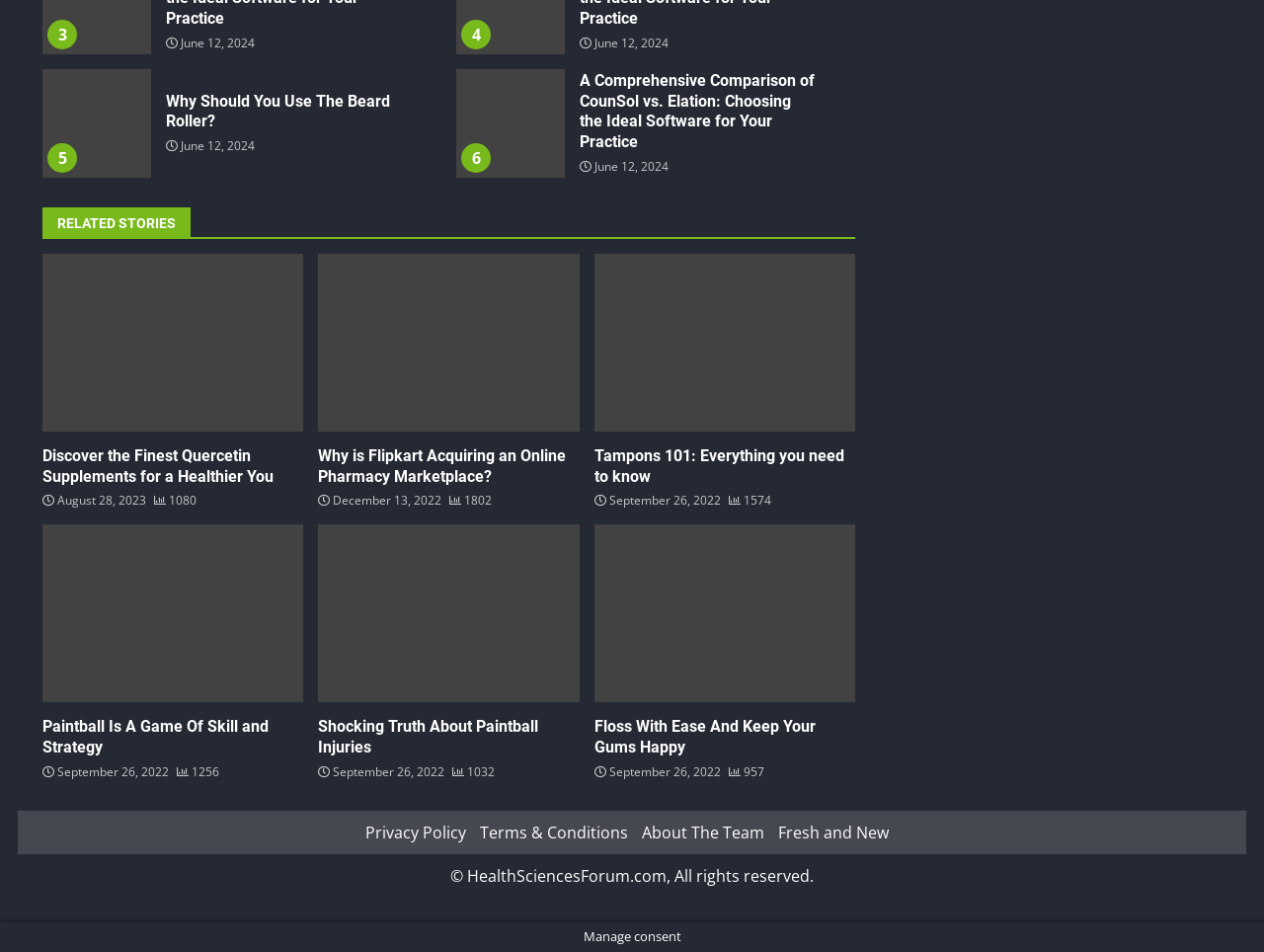Show me the bounding box coordinates of the clickable region to achieve the task as per the instruction: "Learn about CounSol vs. Elation software".

[0.459, 0.075, 0.645, 0.159]